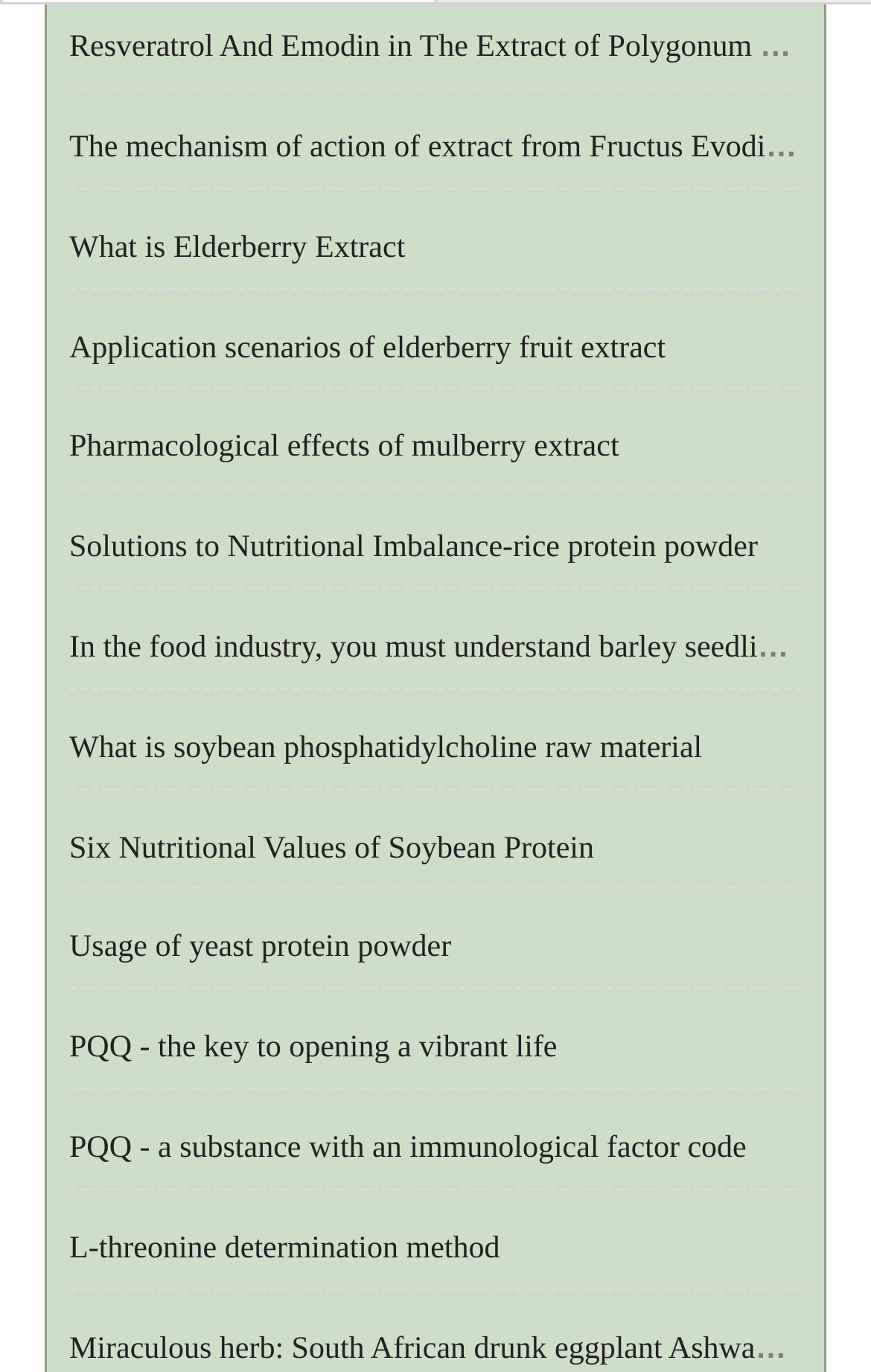Are the links on the webpage related to food or nutrition?
Please provide a single word or phrase in response based on the screenshot.

Yes